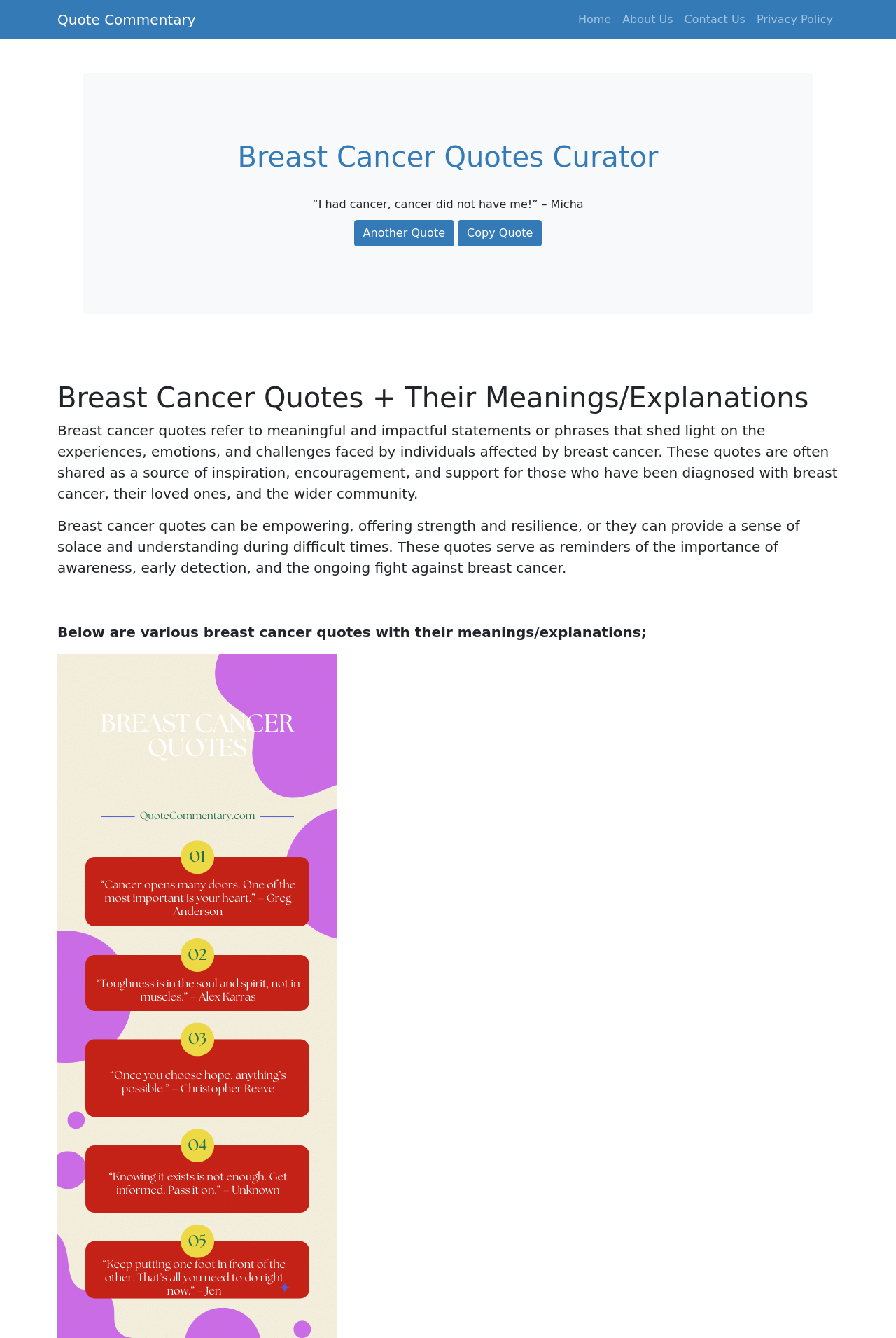What is the tone of the breast cancer quotes?
Please provide an in-depth and detailed response to the question.

The webpage describes breast cancer quotes as empowering, offering strength and resilience, or providing a sense of solace and understanding during difficult times, indicating that the tone of the quotes is supportive and encouraging.